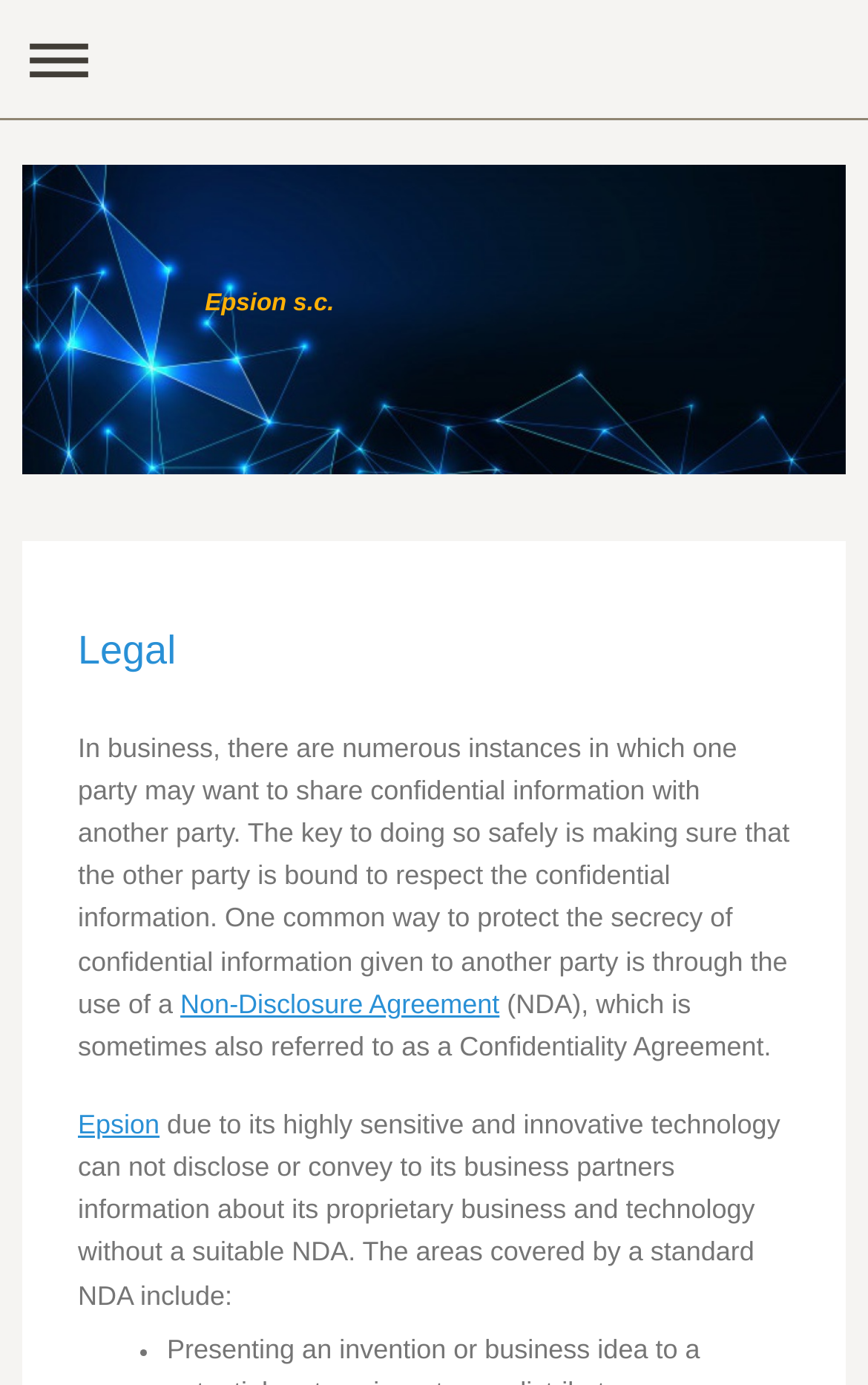What type of technology does Epsion have?
Answer the question with a detailed explanation, including all necessary information.

According to the StaticText element with bounding box coordinates [0.09, 0.8, 0.899, 0.946], Epsion has highly sensitive and innovative technology that cannot be disclosed or conveyed to its business partners without a suitable NDA.